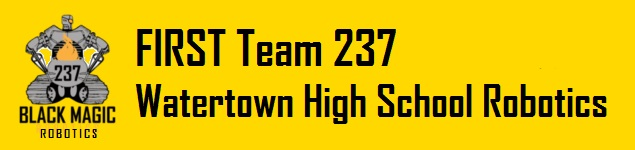Reply to the question with a single word or phrase:
What is written in bold black letters?

FIRST Team 237